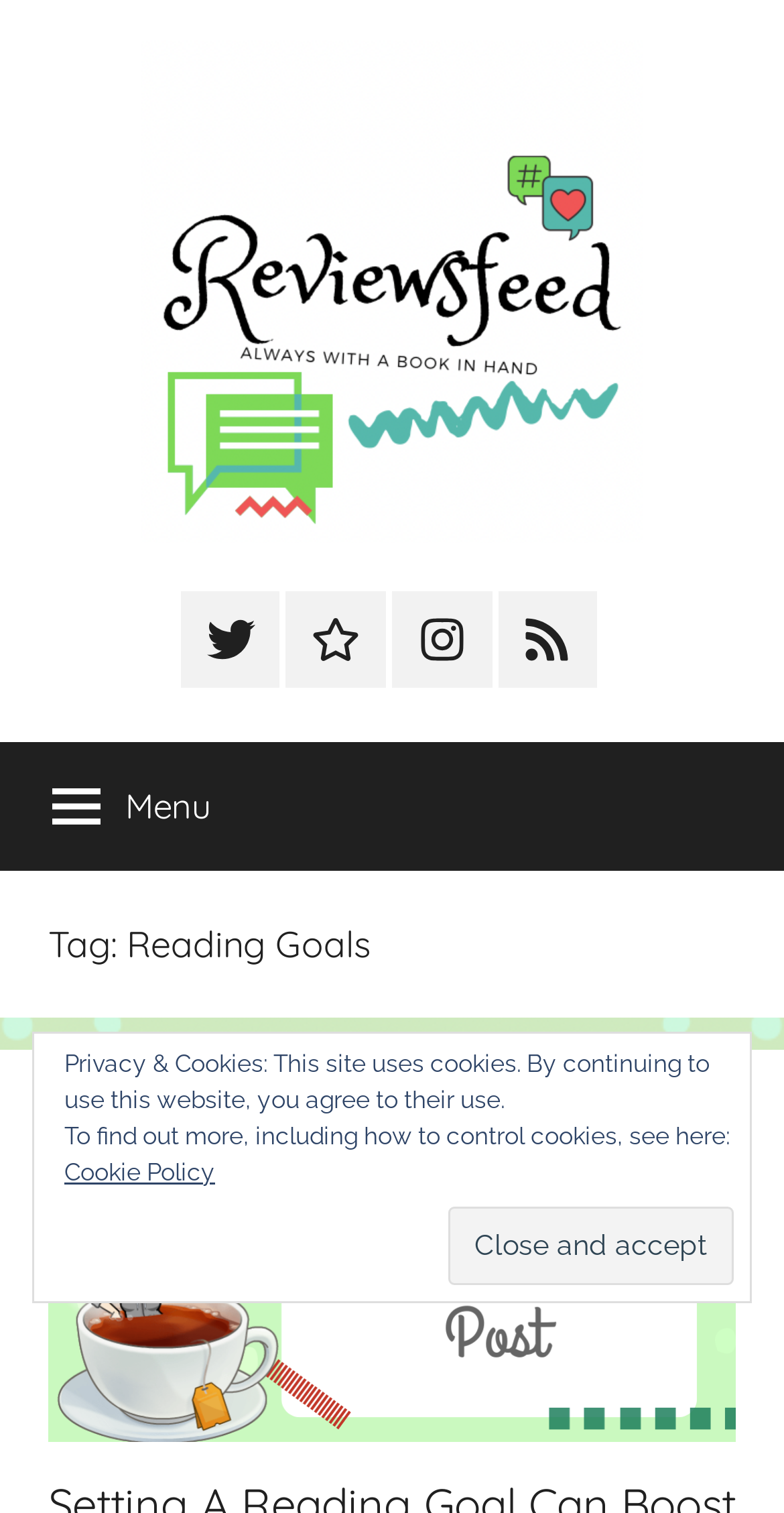Kindly provide the bounding box coordinates of the section you need to click on to fulfill the given instruction: "Open the menu".

[0.0, 0.49, 0.335, 0.575]